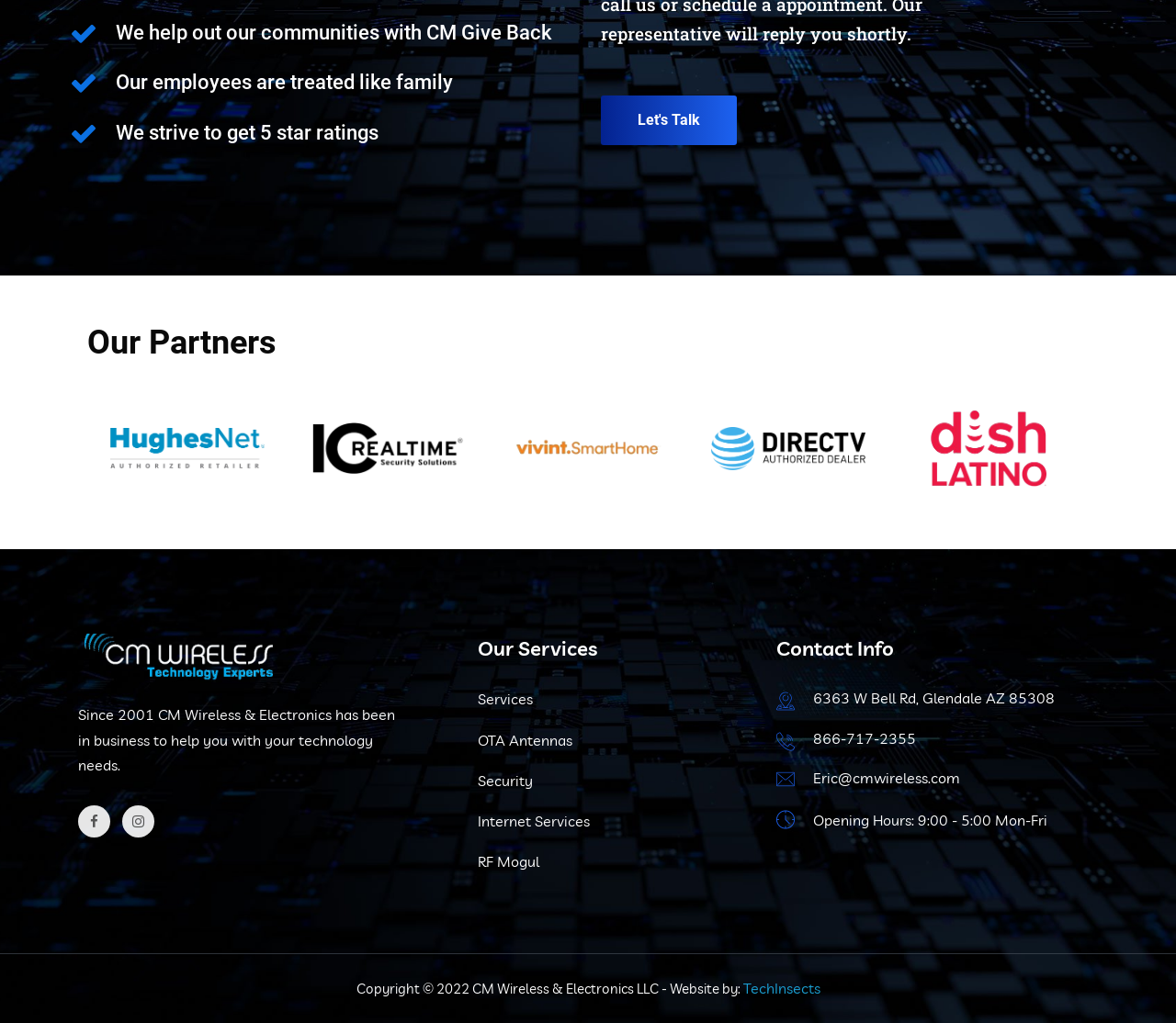Who designed the company's website?
Please utilize the information in the image to give a detailed response to the question.

The company's website was designed by TechInsects, as mentioned in the footer section of the webpage. This suggests that TechInsects is a web design company that created the website for CM Wireless & Electronics LLC.